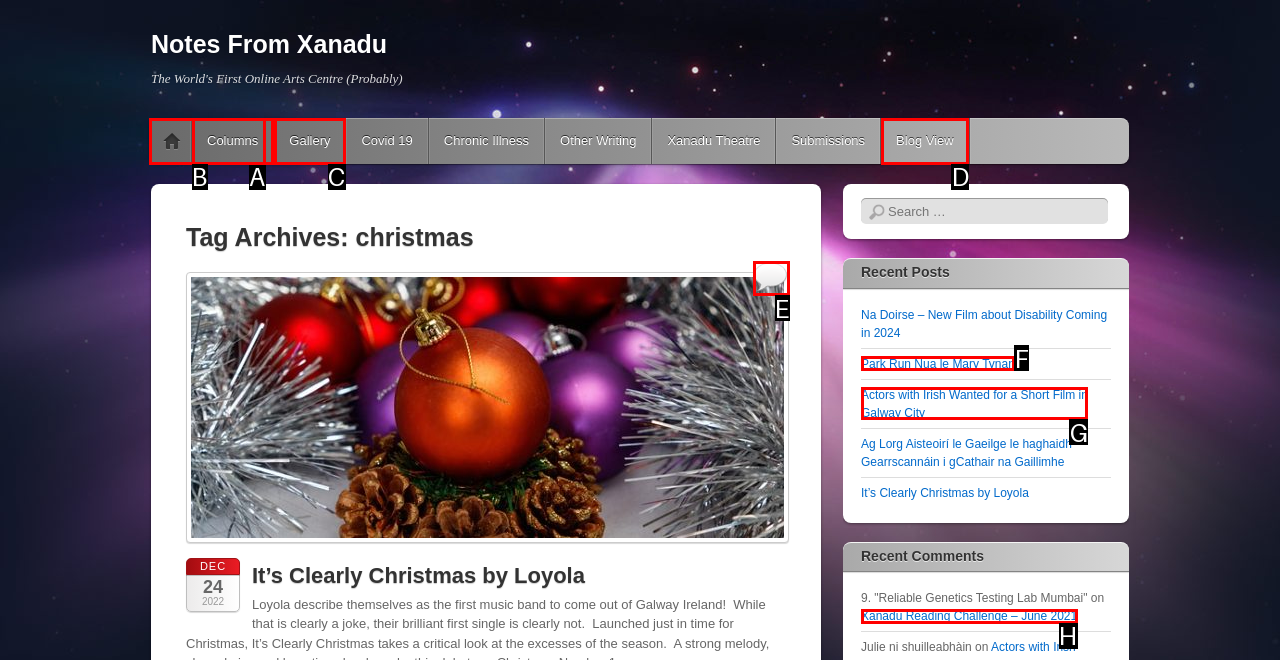Determine which option matches the description: Blog View. Answer using the letter of the option.

D